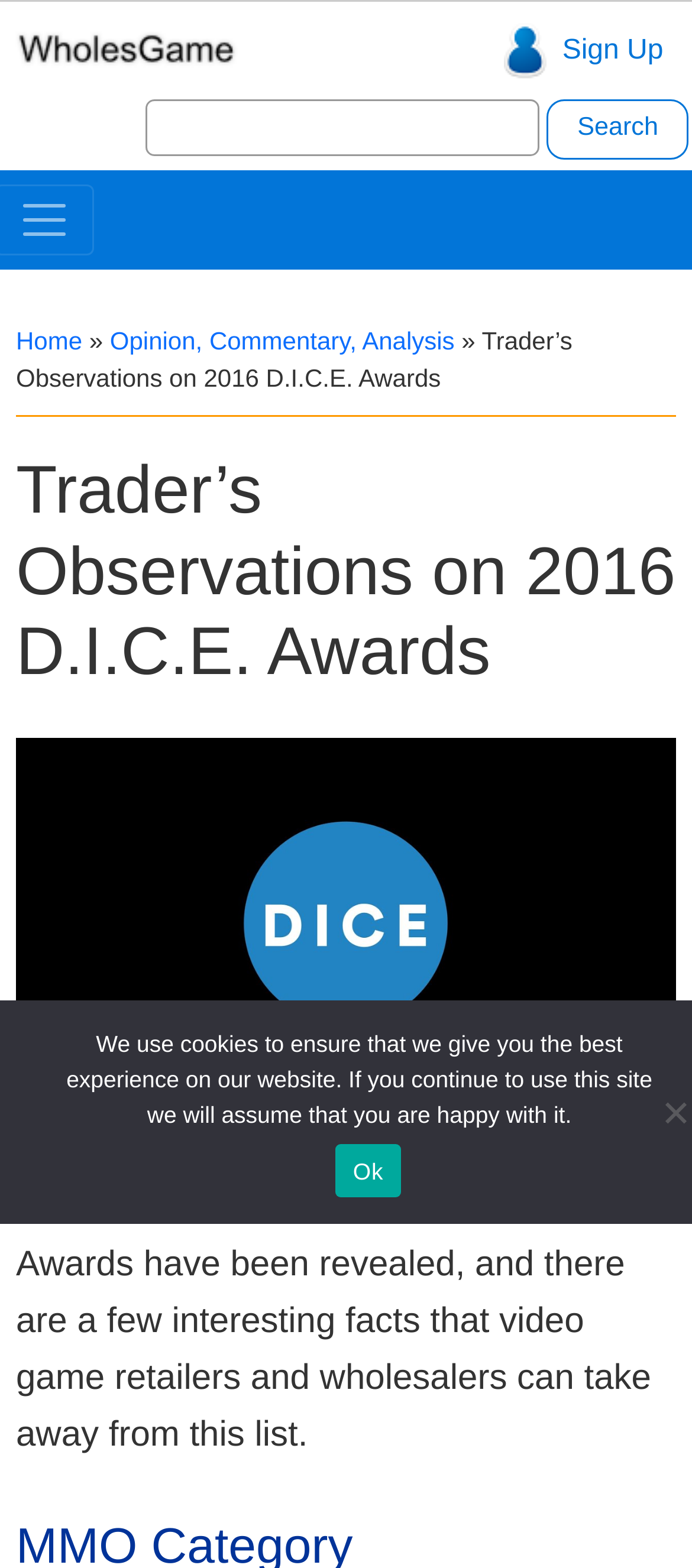Determine the bounding box for the described HTML element: "Sign Up". Ensure the coordinates are four float numbers between 0 and 1 in the format [left, top, right, bottom].

[0.802, 0.015, 0.969, 0.051]